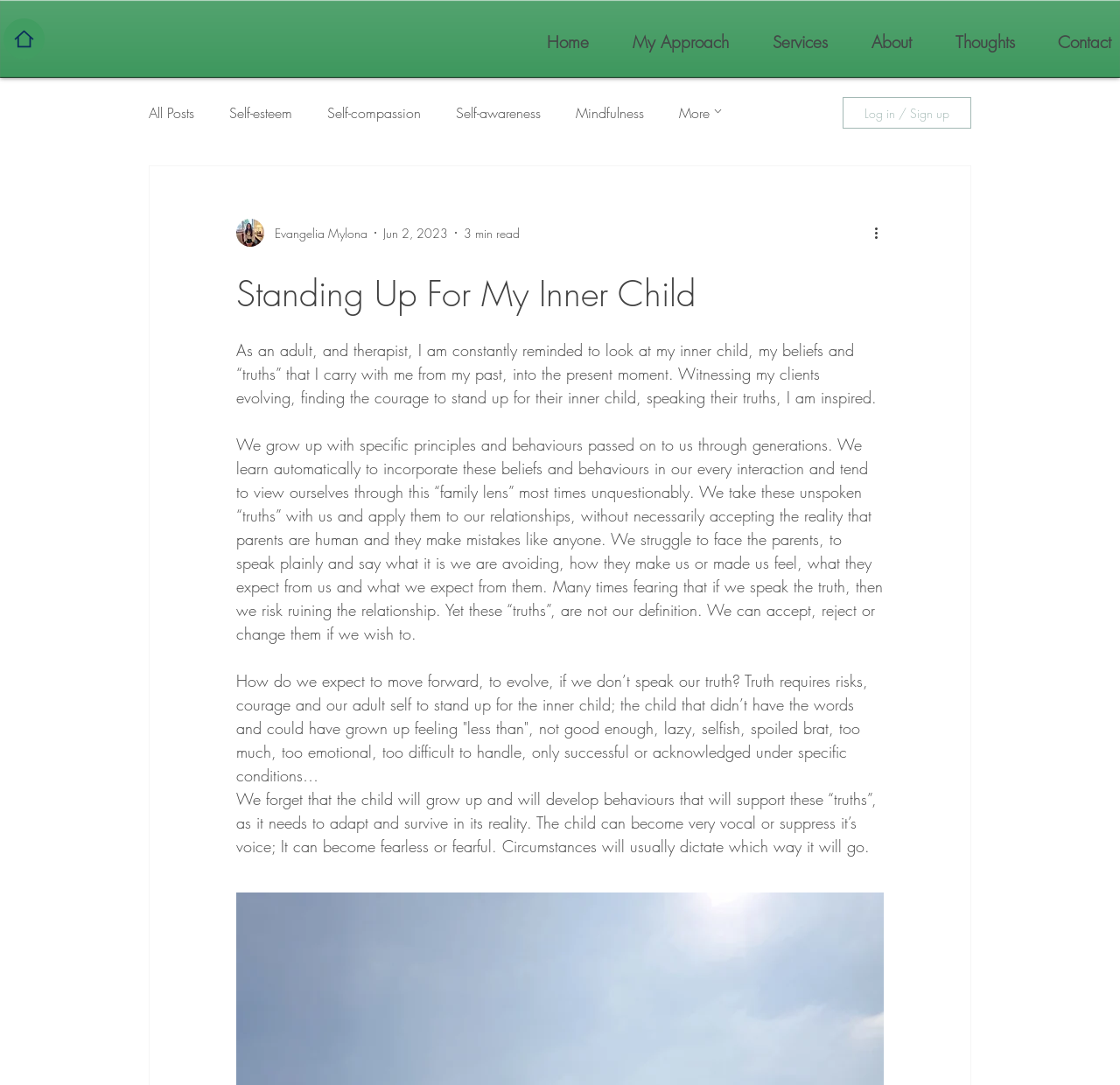Please specify the bounding box coordinates of the clickable section necessary to execute the following command: "Click on the Home link".

[0.457, 0.019, 0.534, 0.059]